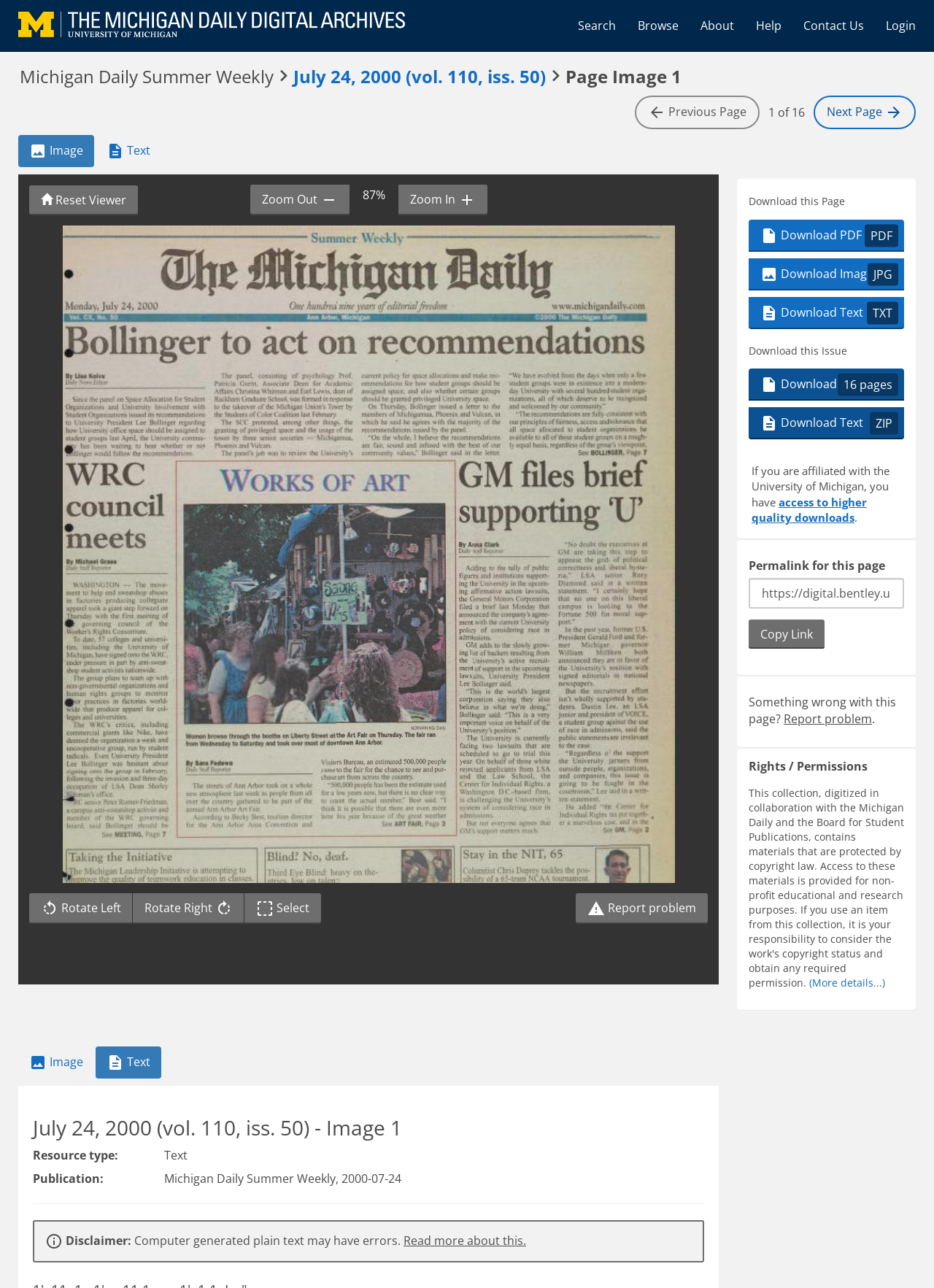Identify the text that serves as the heading for the webpage and generate it.

Michigan Daily Summer Weekly  July 24, 2000 (vol. 110, iss. 50)  Page Image 1